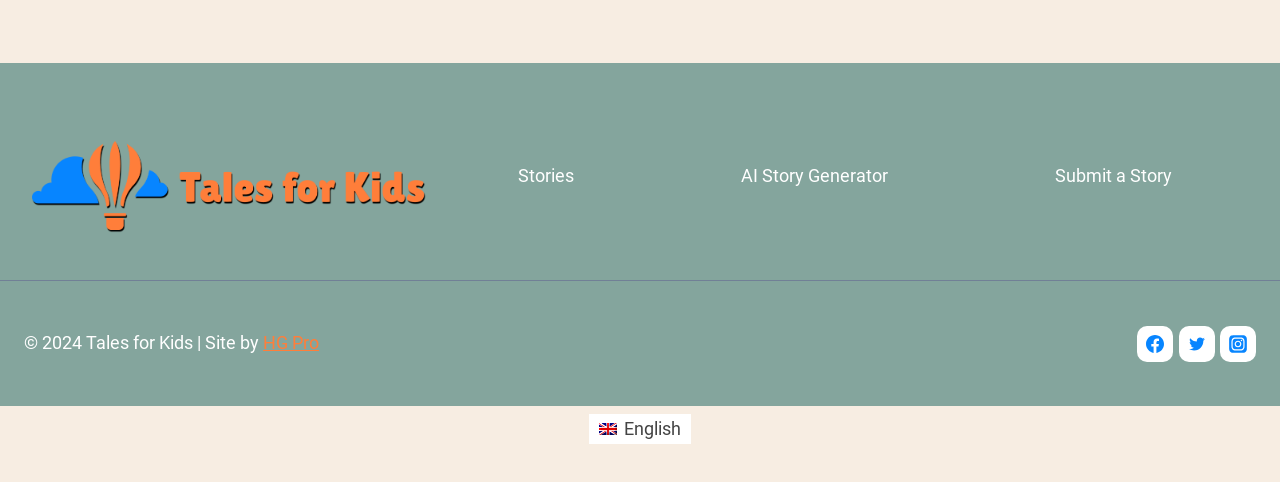Based on the element description "HG Pro", predict the bounding box coordinates of the UI element.

[0.205, 0.689, 0.249, 0.733]